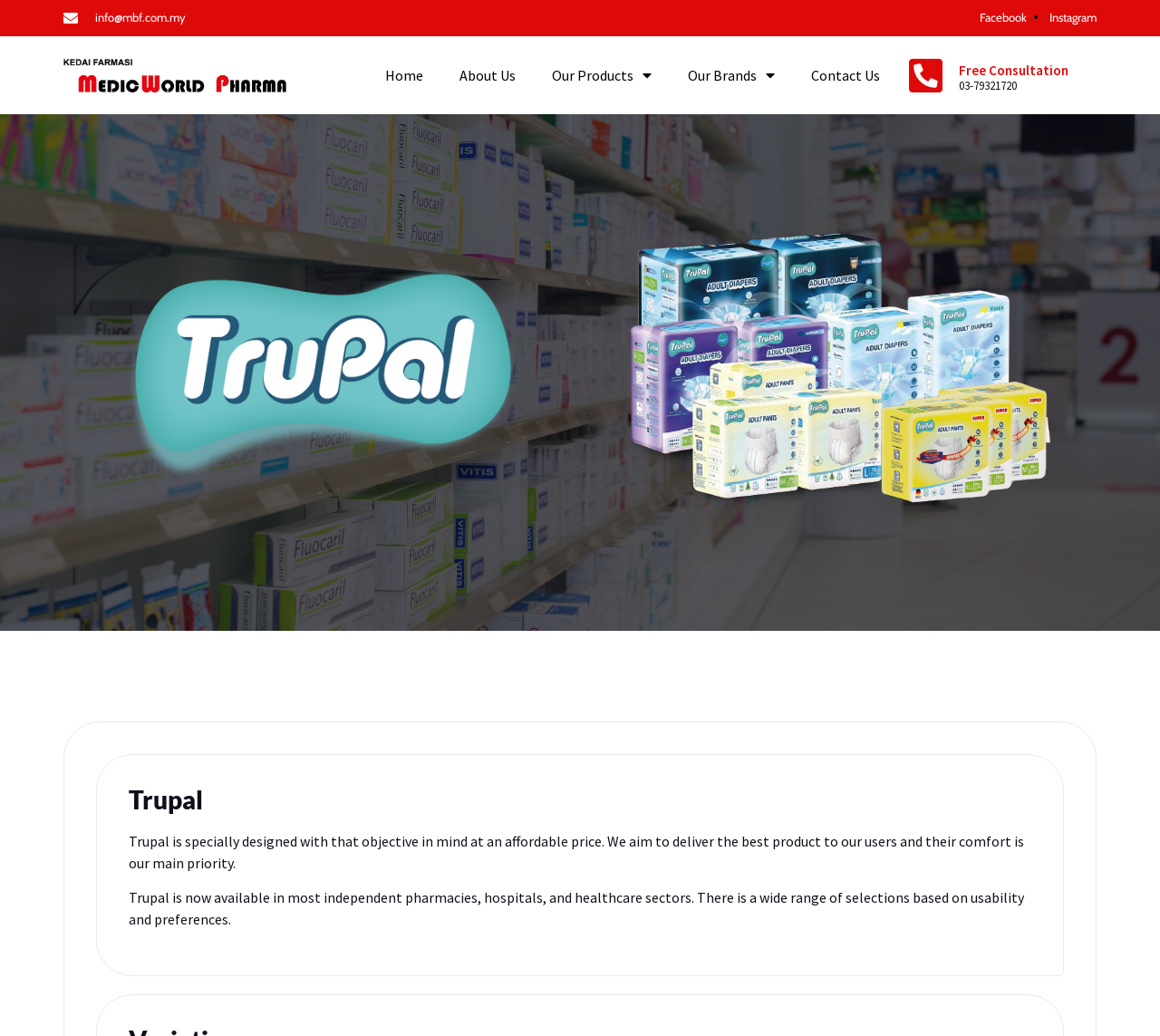Deliver a detailed narrative of the webpage's visual and textual elements.

The webpage is about Trupal, a product from Medic World Pharma. At the top left, there is an email address "info@mbf.com.my" displayed. On the top right, there are social media links to Facebook and Instagram. Below the email address, there is a navigation menu with links to "Home", "About Us", "Our Products", "Our Brands", and "Contact Us". The "Our Products" and "Our Brands" links have dropdown menus.

In the middle of the page, there is a section with a heading "Free Consultation" and a phone number "03-79321720" below it. 

At the bottom of the page, there is a large section dedicated to Trupal. The heading "Trupal" is displayed prominently, followed by two paragraphs of text. The first paragraph describes Trupal as a product designed to deliver the best experience to users at an affordable price, with user comfort as the main priority. The second paragraph mentions that Trupal is available in various pharmacies, hospitals, and healthcare sectors, with a range of options based on usability and preferences.